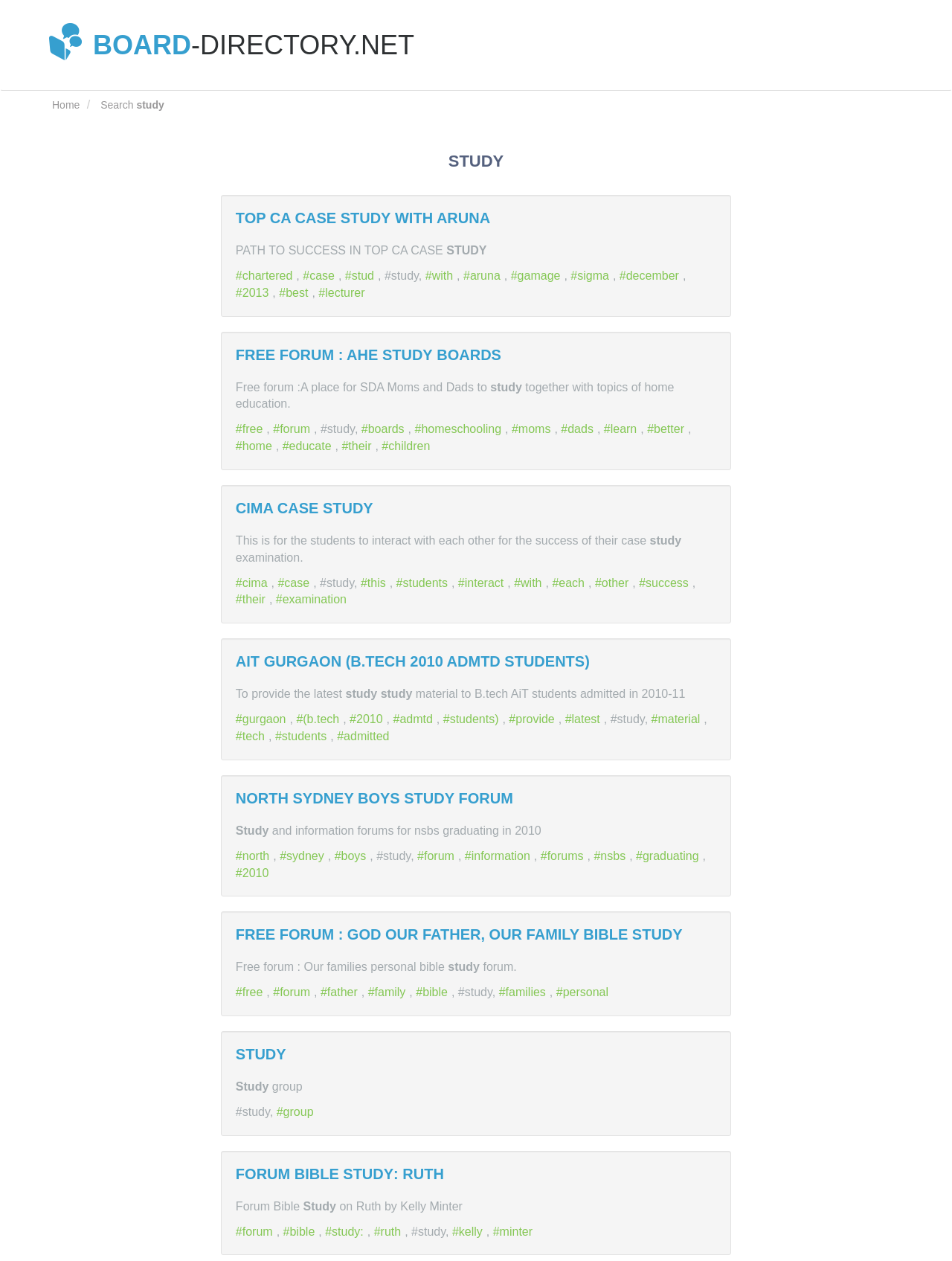Pinpoint the bounding box coordinates of the clickable area needed to execute the instruction: "Search study". The coordinates should be specified as four float numbers between 0 and 1, i.e., [left, top, right, bottom].

[0.106, 0.078, 0.172, 0.088]